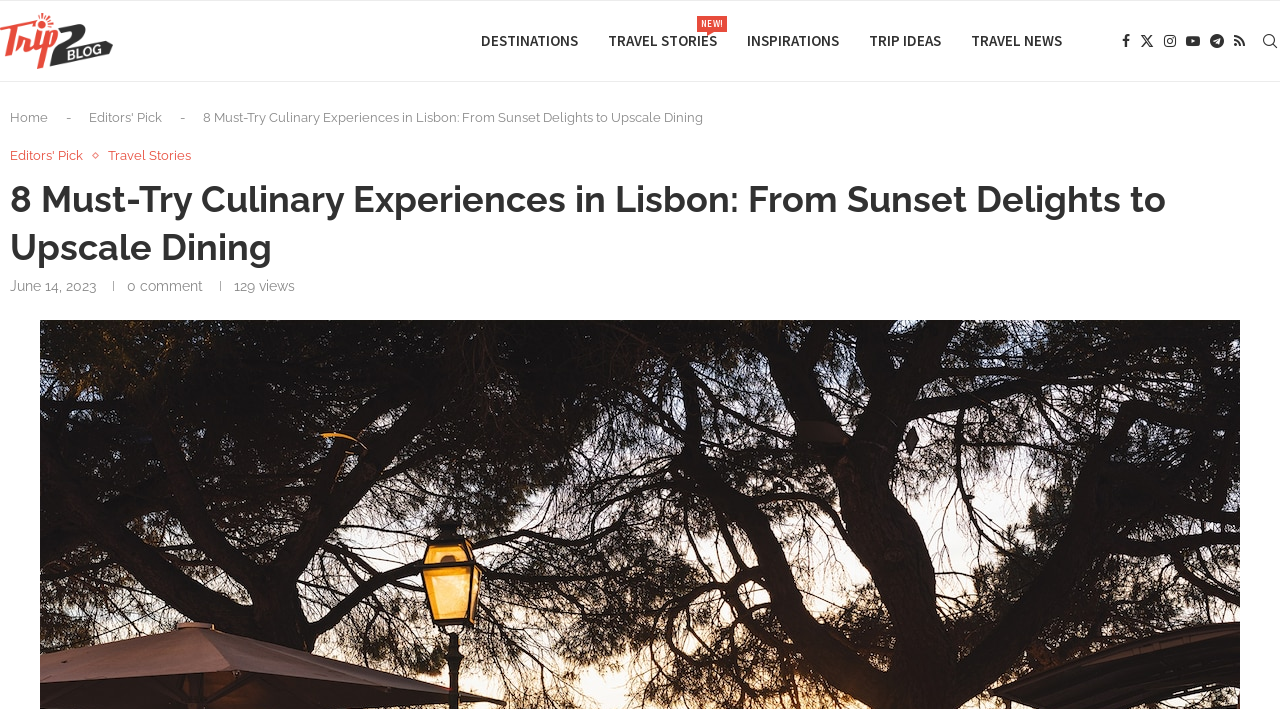Please find the bounding box coordinates of the clickable region needed to complete the following instruction: "View Archives". The bounding box coordinates must consist of four float numbers between 0 and 1, i.e., [left, top, right, bottom].

None